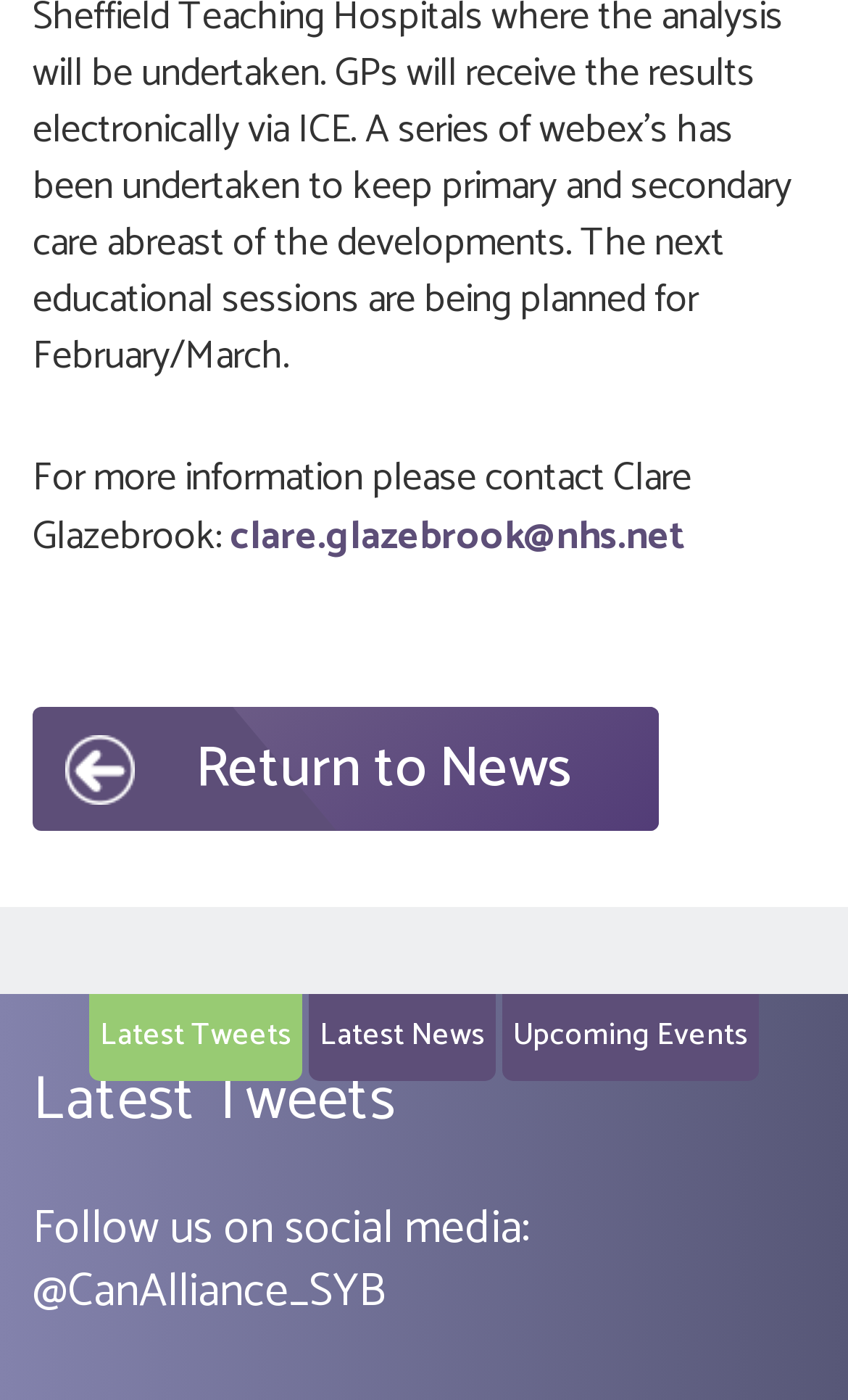Look at the image and answer the question in detail:
What is the purpose of the 'Return to News' link?

The webpage provides a link 'Return to News' which suggests that it is used to navigate back to the news page, likely from a specific news article or detail page.